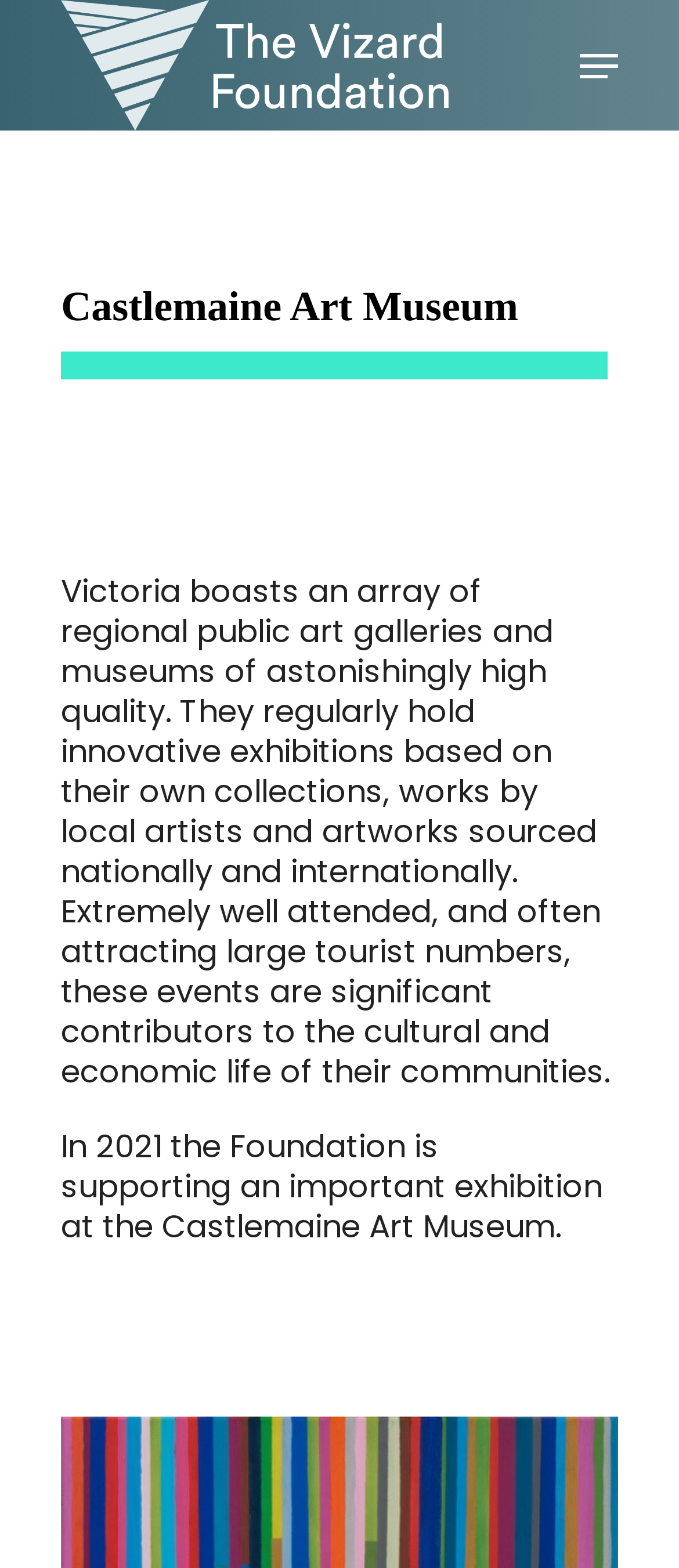Reply to the question with a single word or phrase:
How many links are there in the navigation menu?

7